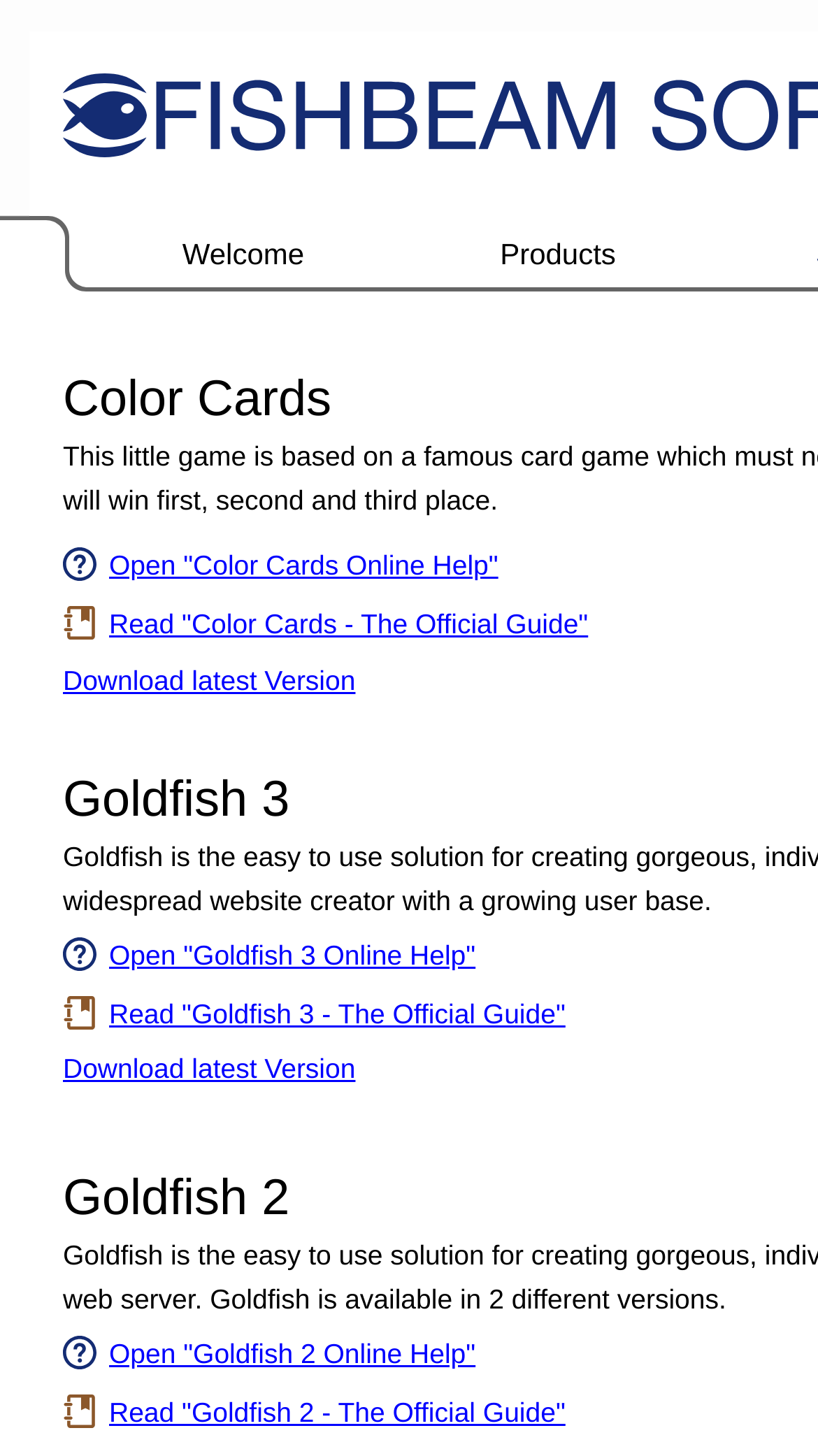How many software products are listed?
Based on the image, provide a one-word or brief-phrase response.

3